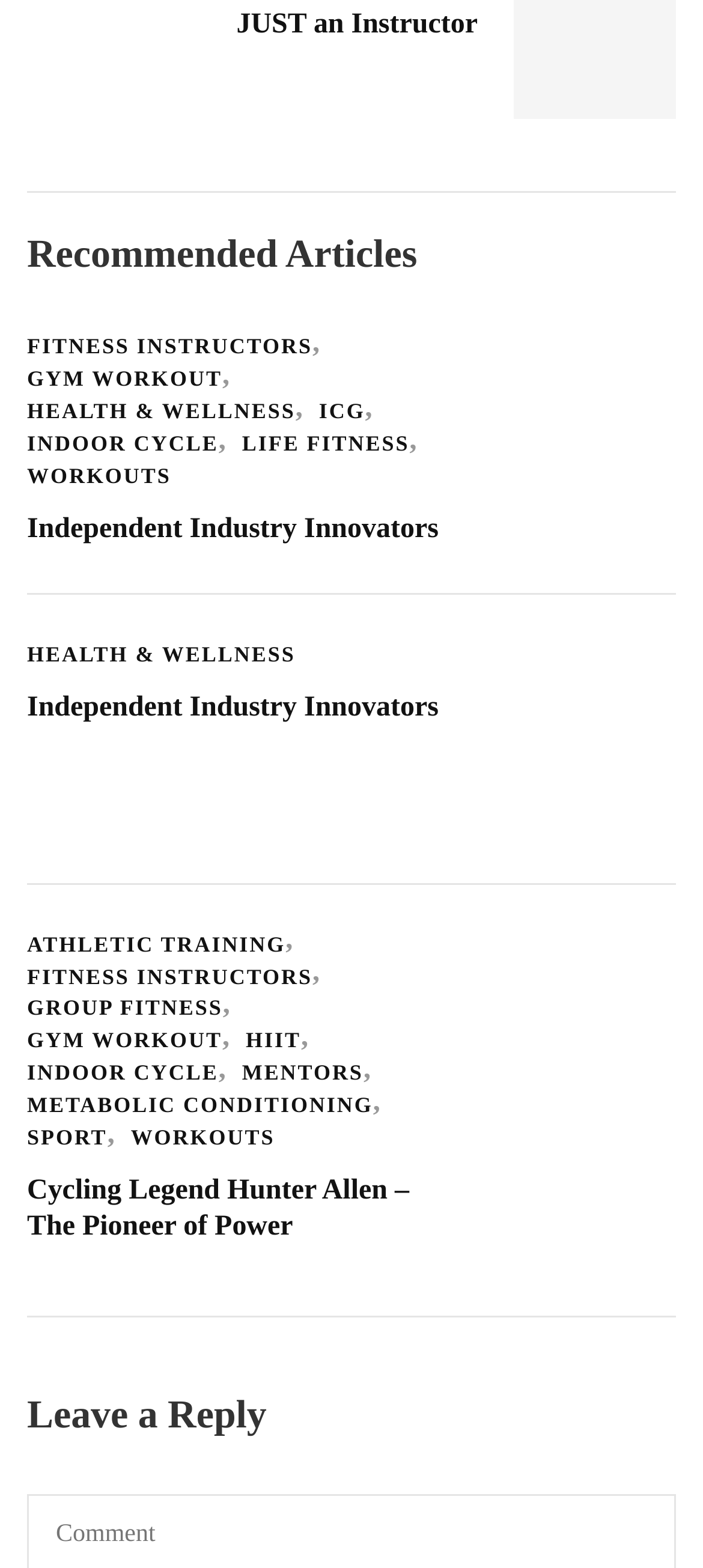Please determine the bounding box of the UI element that matches this description: Fitness instructors. The coordinates should be given as (top-left x, top-left y, bottom-right x, bottom-right y), with all values between 0 and 1.

[0.038, 0.212, 0.47, 0.233]